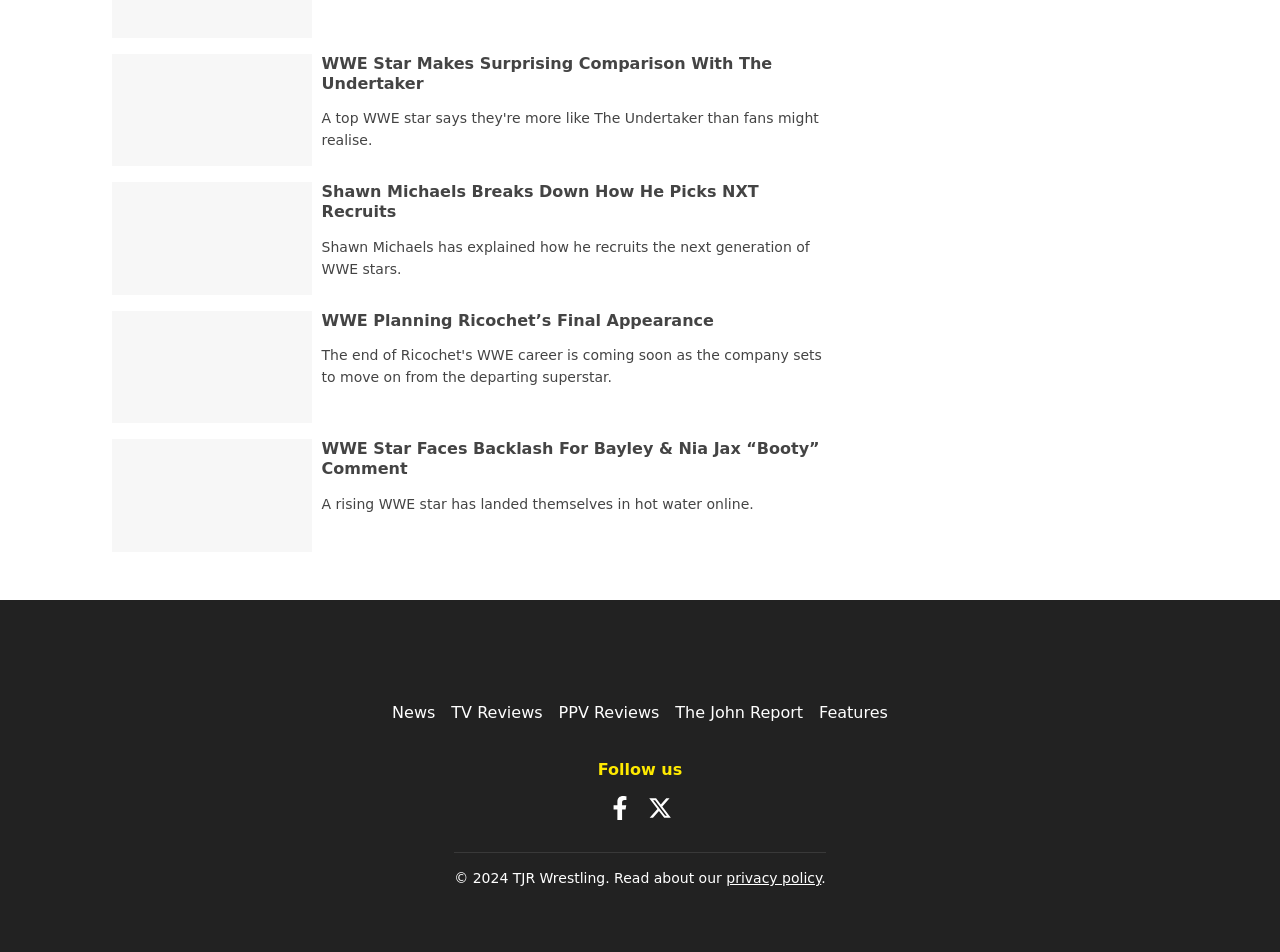Reply to the question with a brief word or phrase: What is the topic of the third article?

WWE Planning Ricochet’s Final Appearance